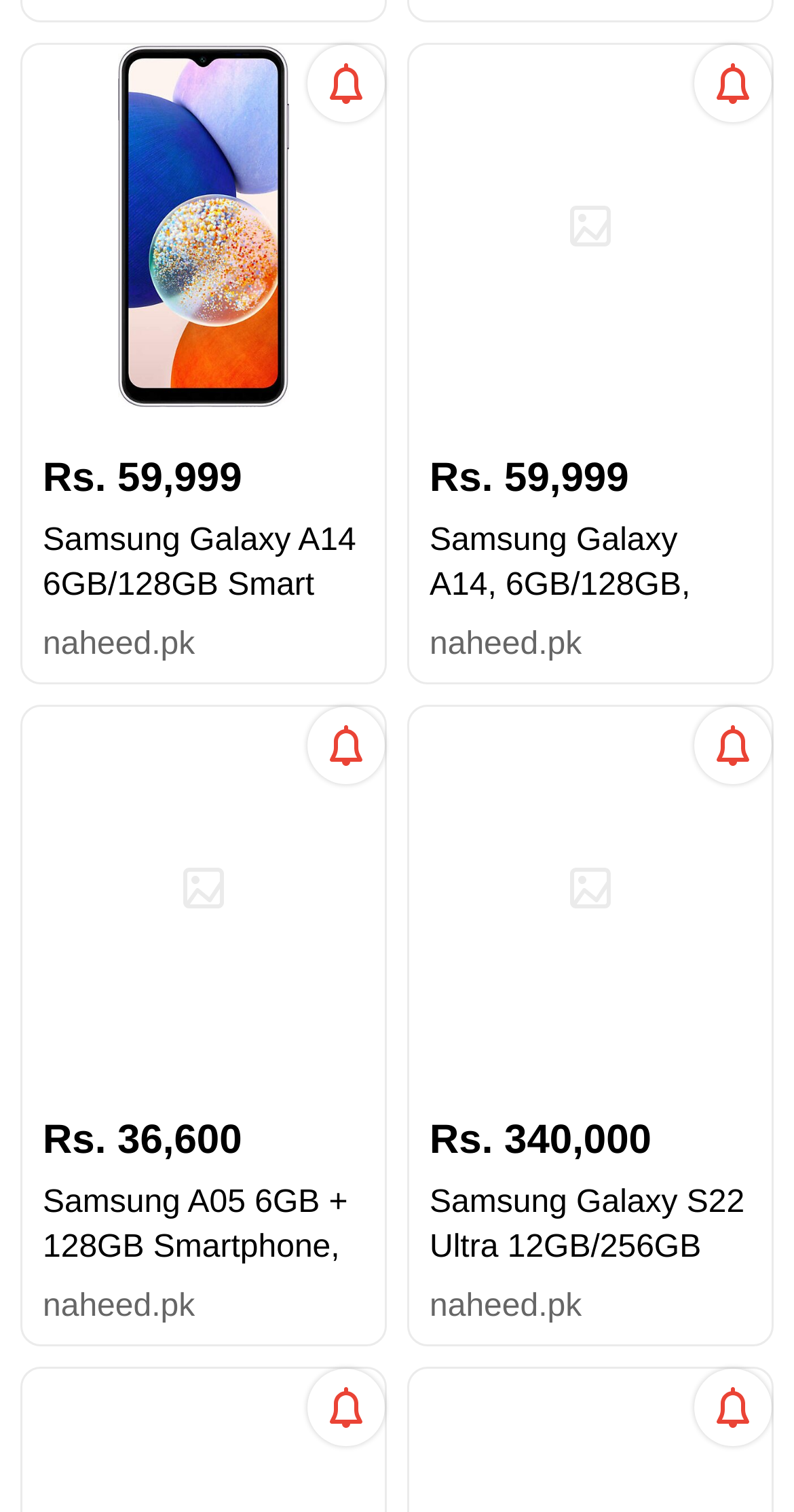Use a single word or phrase to respond to the question:
What is the price of Samsung Galaxy A14 6GB/128GB Smart Phone in Silver?

Rs. 59,999